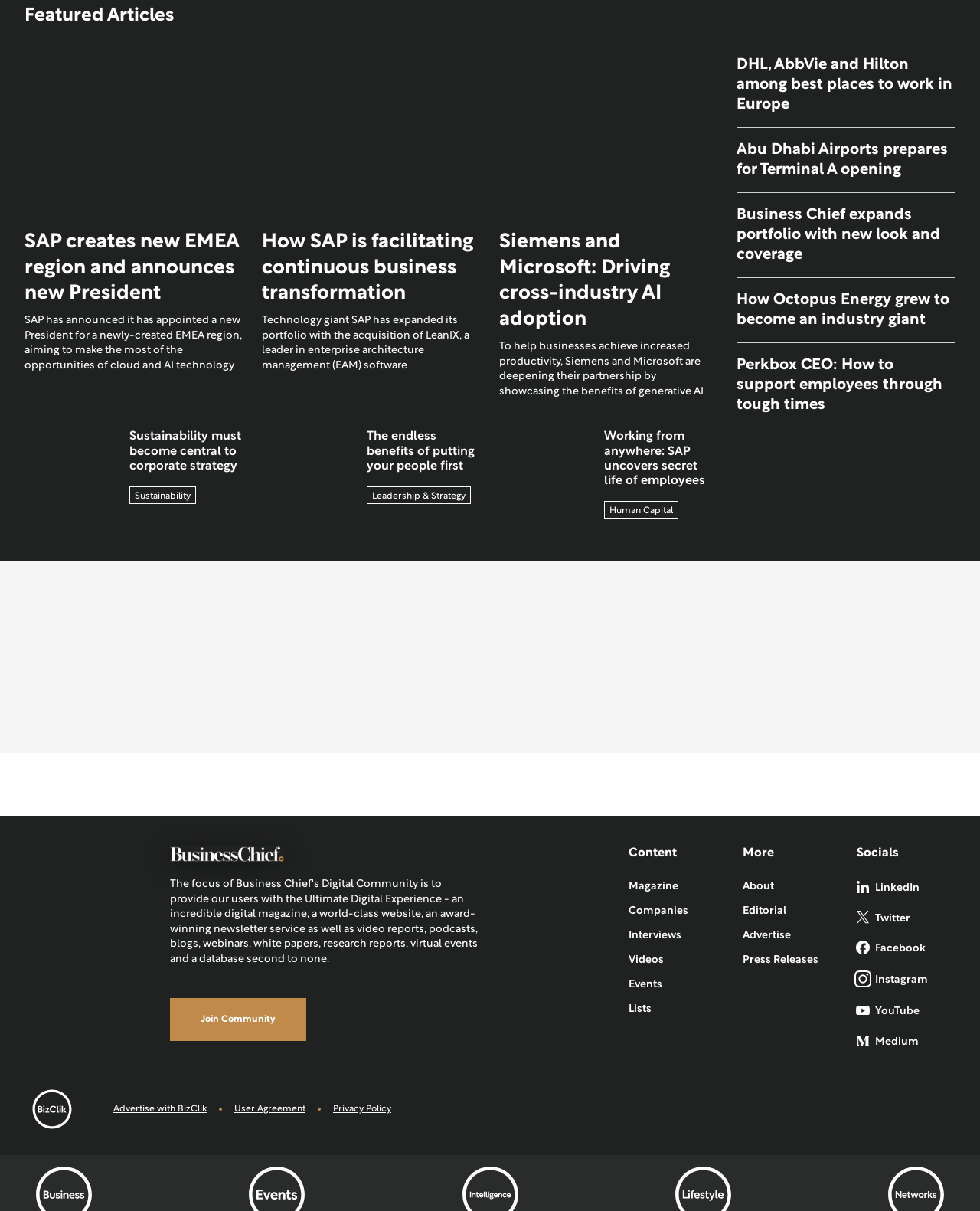Provide a brief response using a word or short phrase to this question:
What type of content can be found on this website?

Articles, videos, interviews